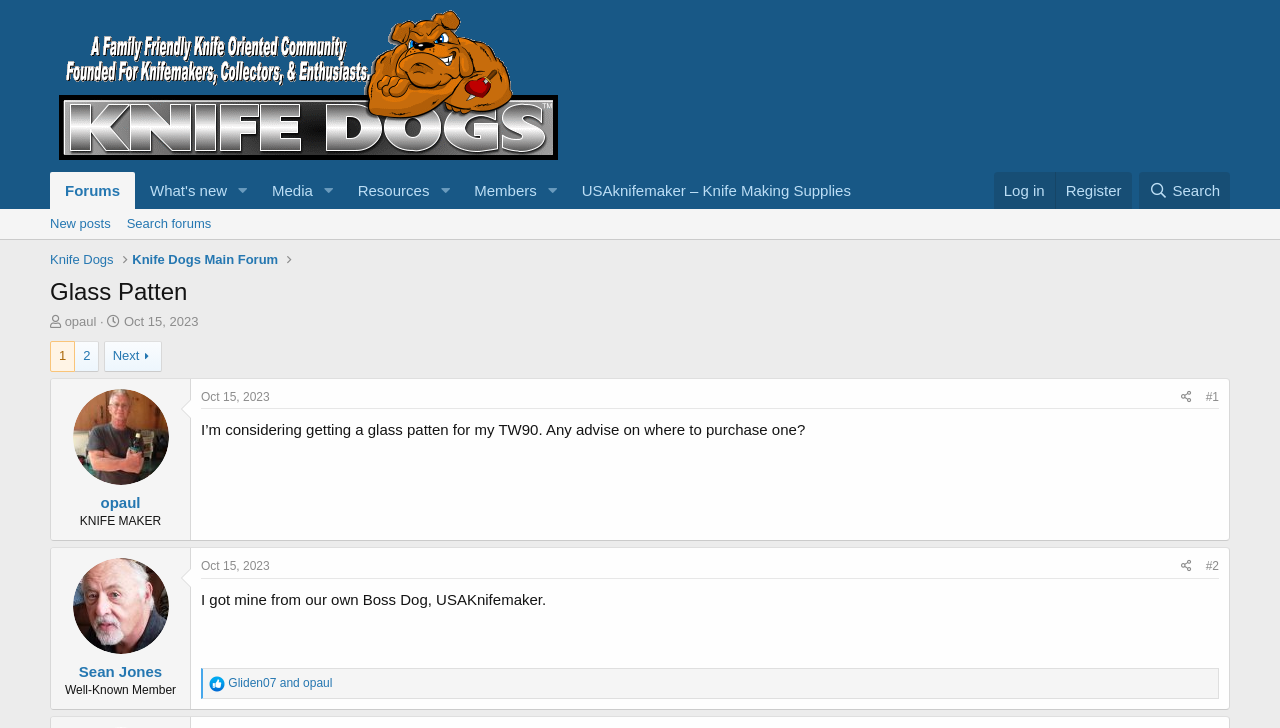How many pages are there in this thread?
Look at the webpage screenshot and answer the question with a detailed explanation.

I found the answer by looking at the pagination links at the bottom of the webpage. There are links to '1' and '2', indicating that there are two pages in this thread.